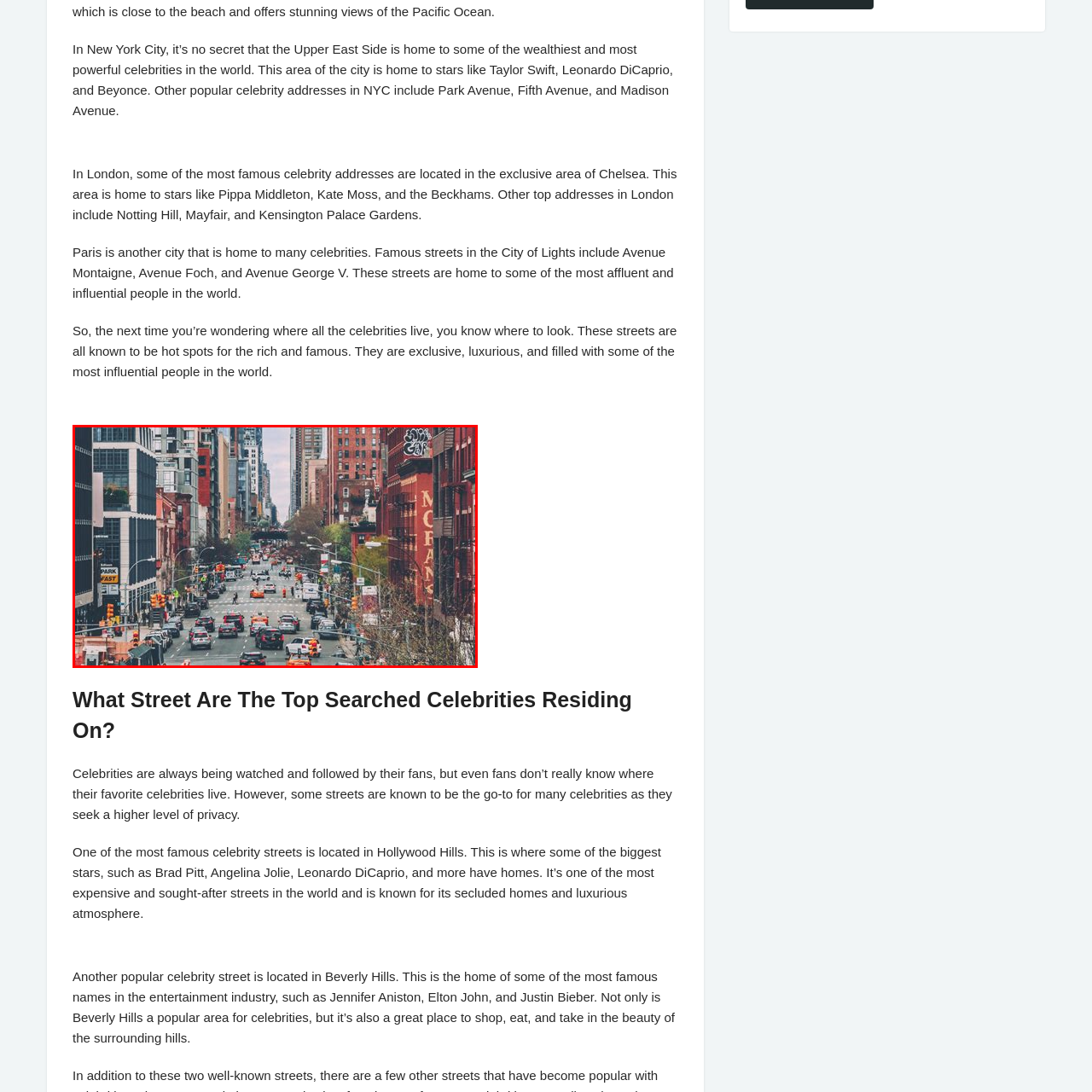What is the architectural style of the buildings?
Look at the area highlighted by the red bounding box and answer the question in detail, drawing from the specifics shown in the image.

The caption describes the buildings as characteristically representing the city's architectural diversity, suggesting that the buildings in the scene showcase a mix of different architectural styles.